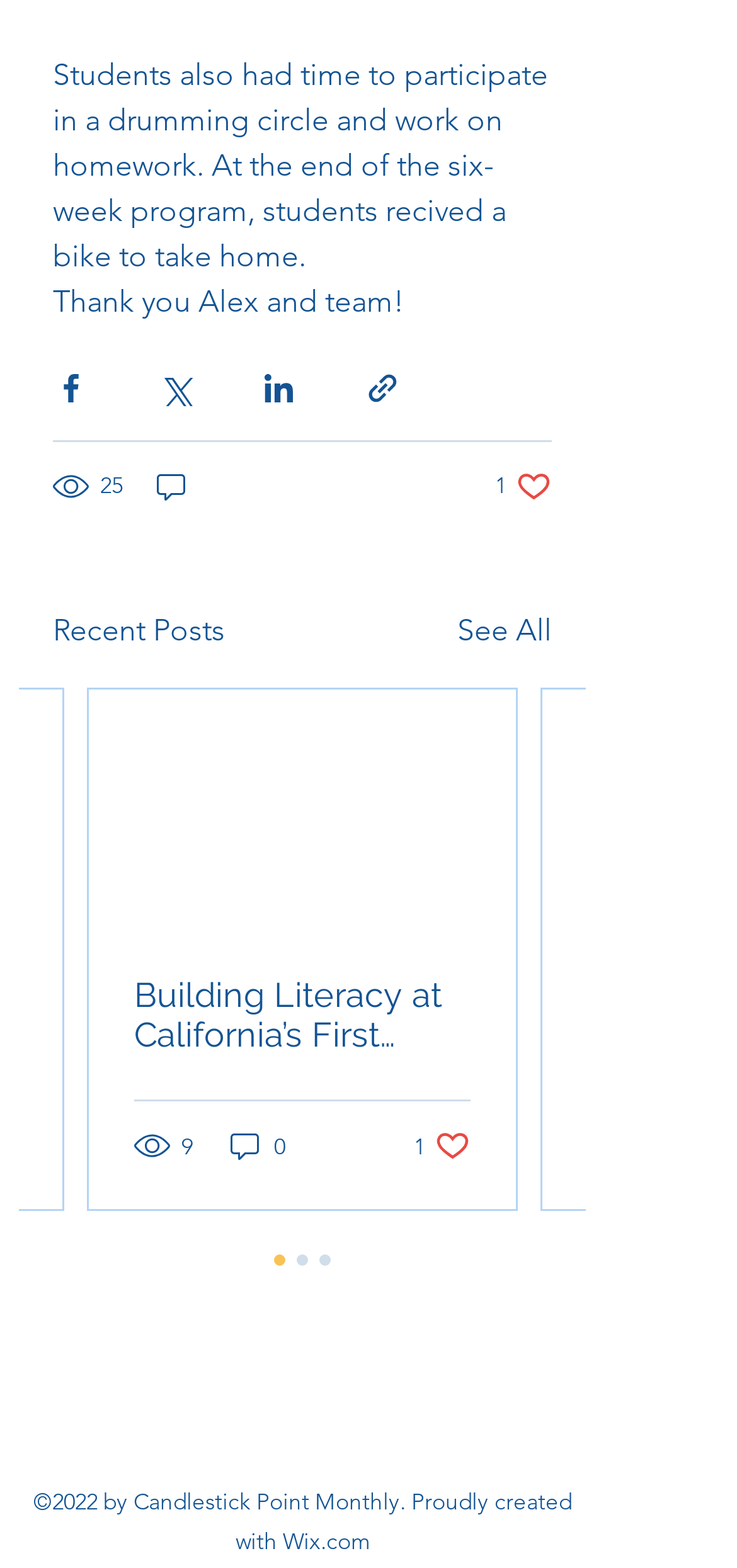What social media platforms are available?
Examine the screenshot and reply with a single word or phrase.

Instagram, Facebook, YouTube